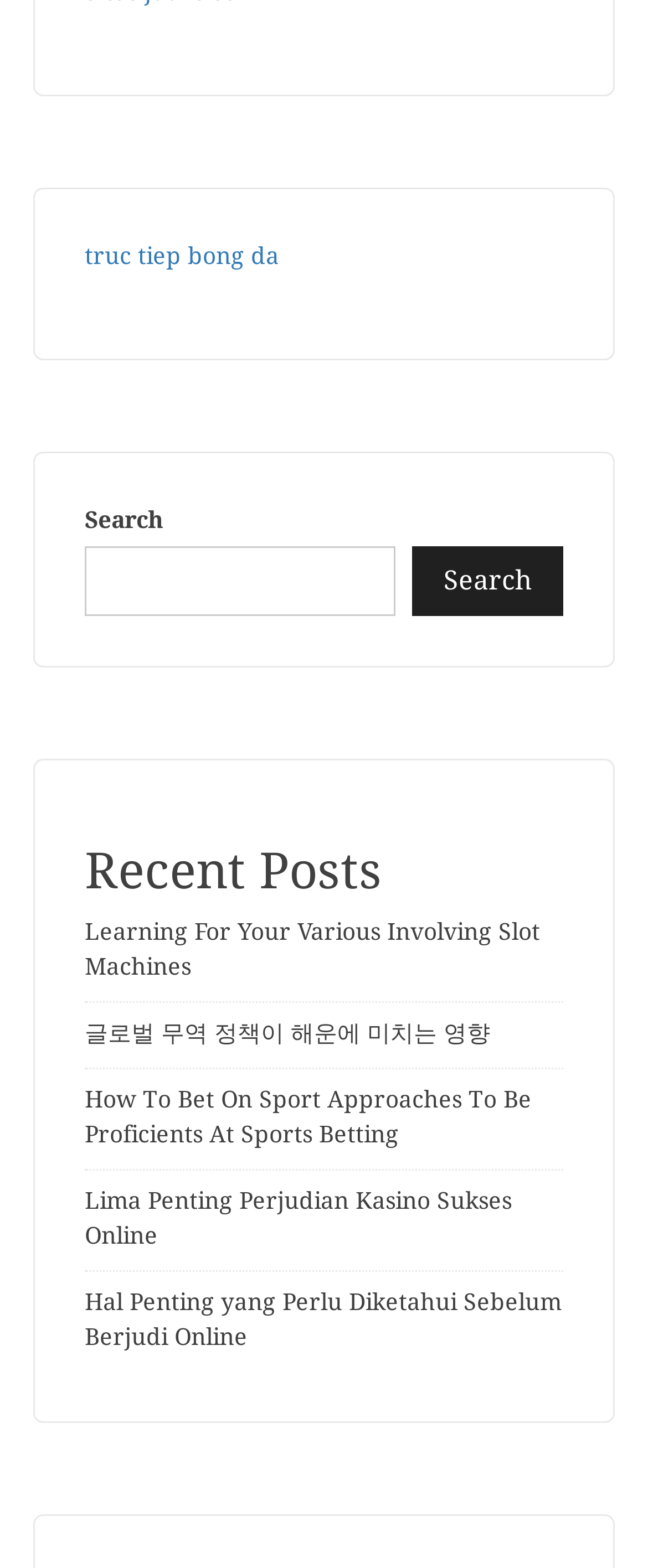Could you indicate the bounding box coordinates of the region to click in order to complete this instruction: "read about learning for your various involving slot machines".

[0.131, 0.585, 0.833, 0.624]